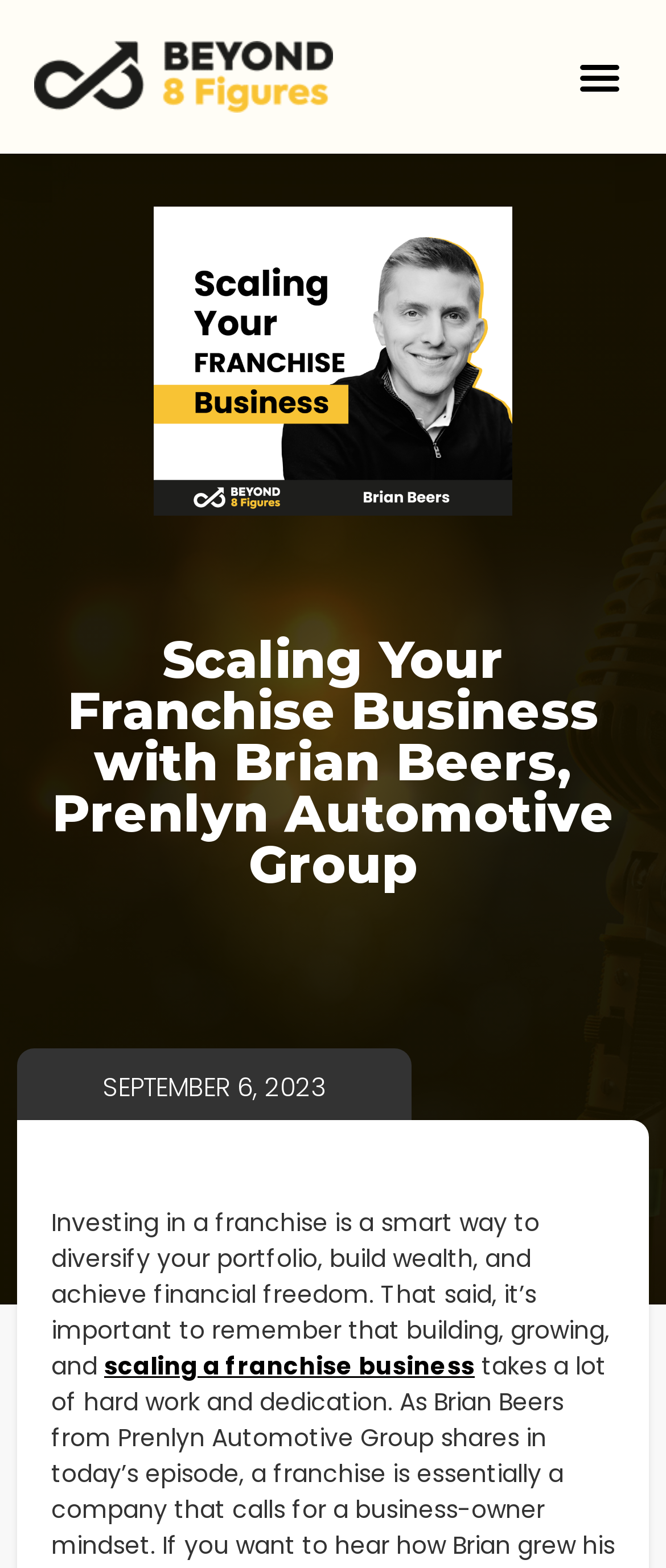Please identify the coordinates of the bounding box that should be clicked to fulfill this instruction: "Play the podcast".

[0.541, 0.672, 0.646, 0.717]